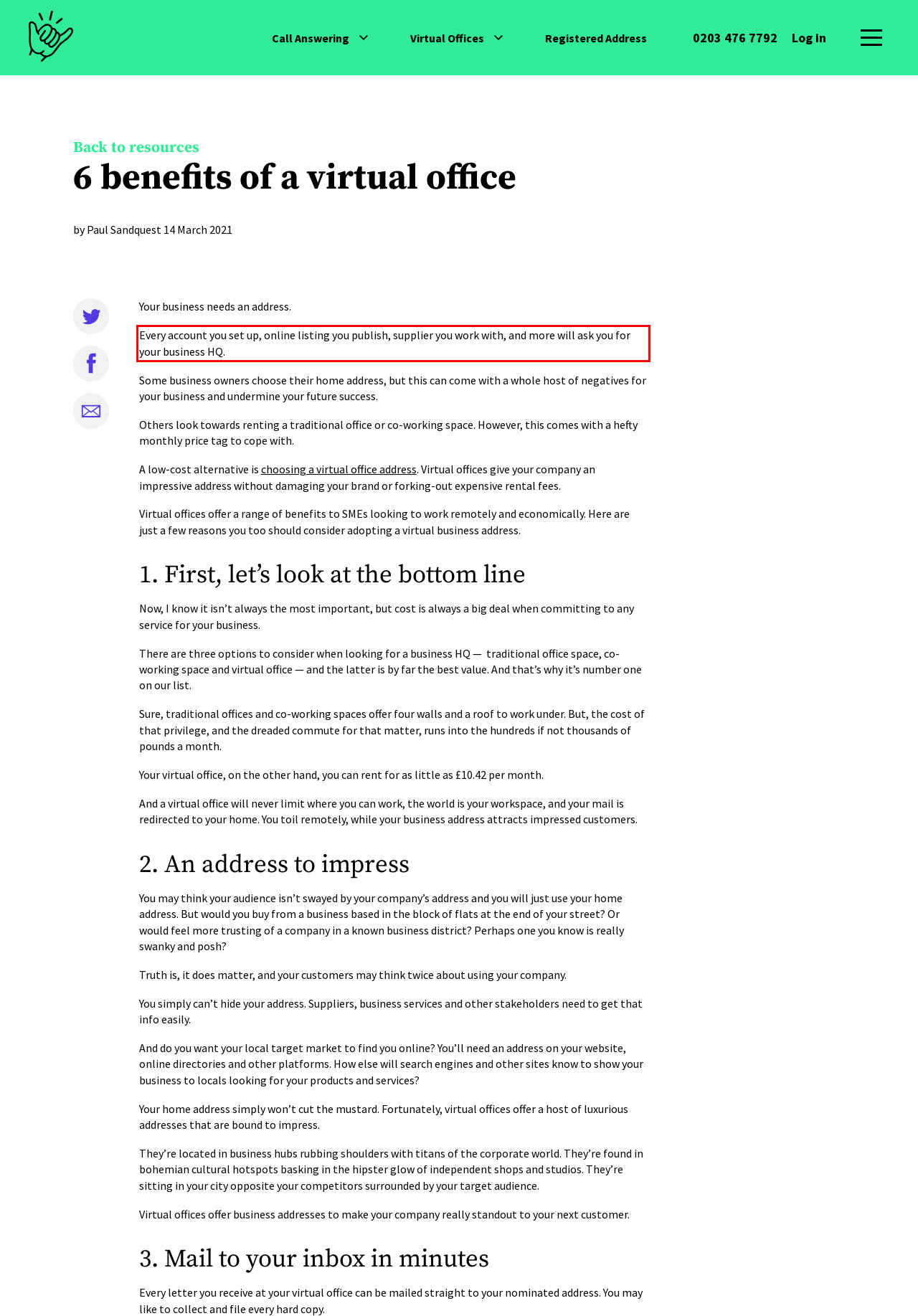Examine the webpage screenshot and use OCR to obtain the text inside the red bounding box.

Every account you set up, online listing you publish, supplier you work with, and more will ask you for your business HQ.